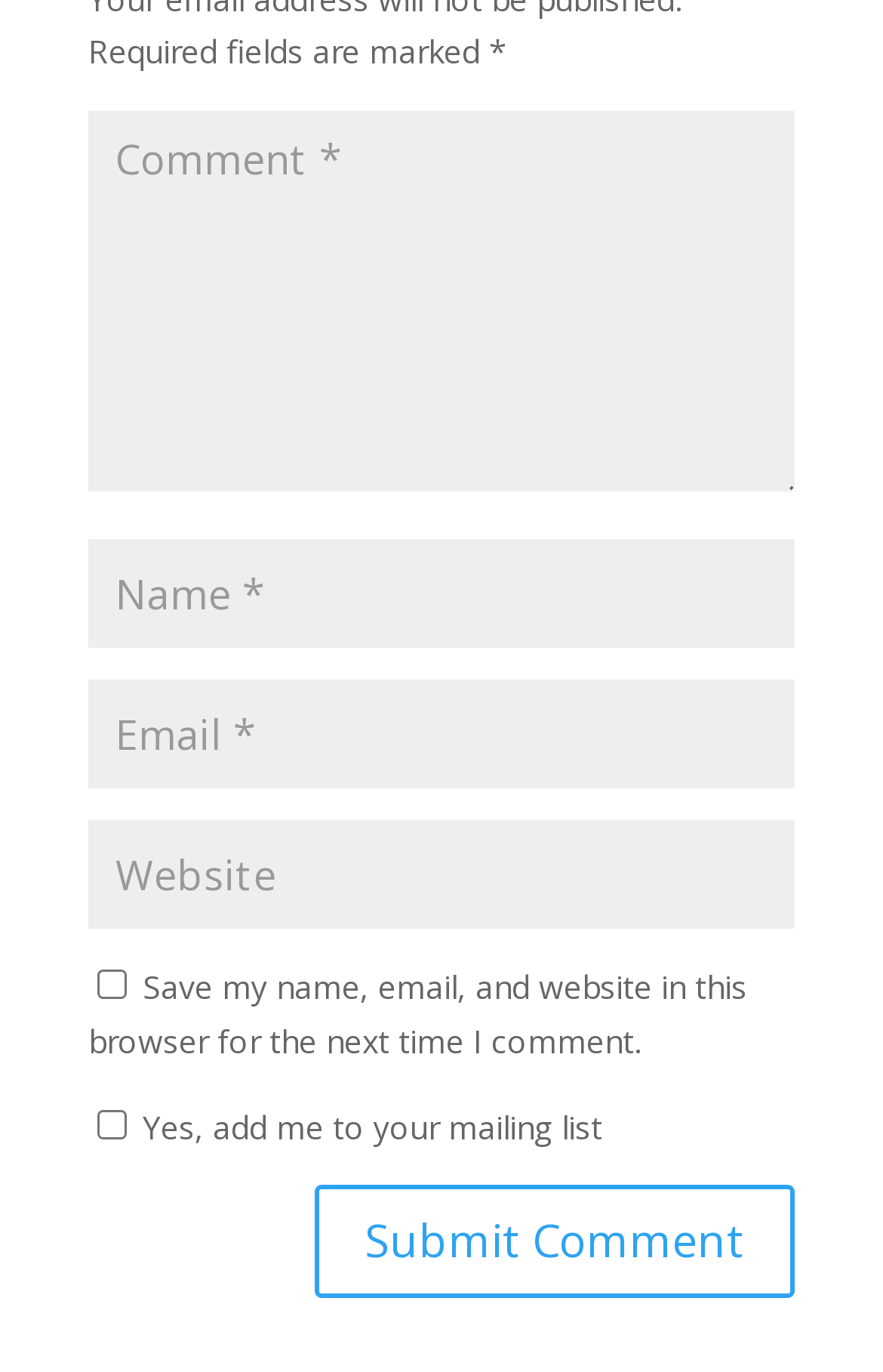How many textboxes are required?
From the screenshot, supply a one-word or short-phrase answer.

3